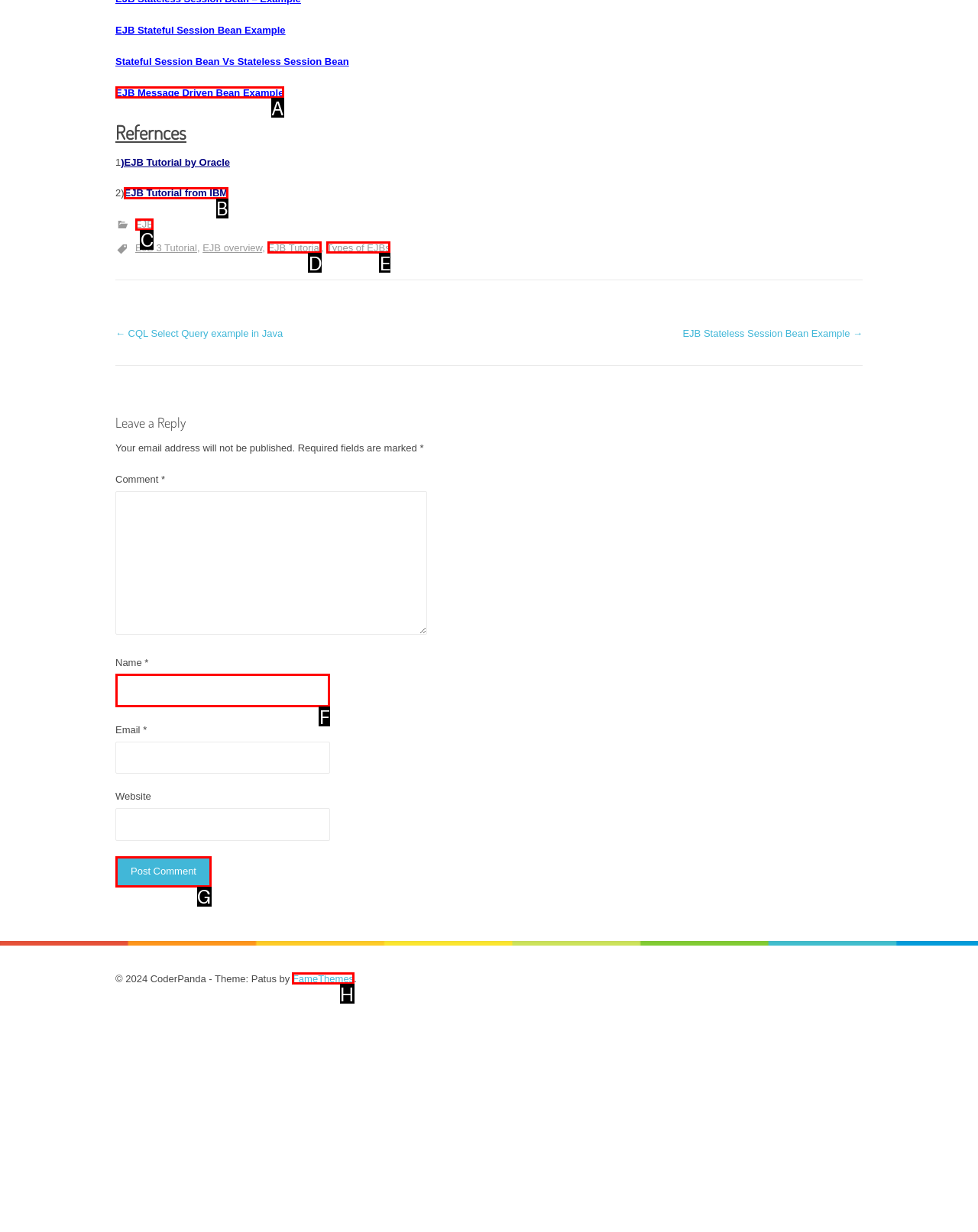Determine the letter of the UI element I should click on to complete the task: Post a comment from the provided choices in the screenshot.

G